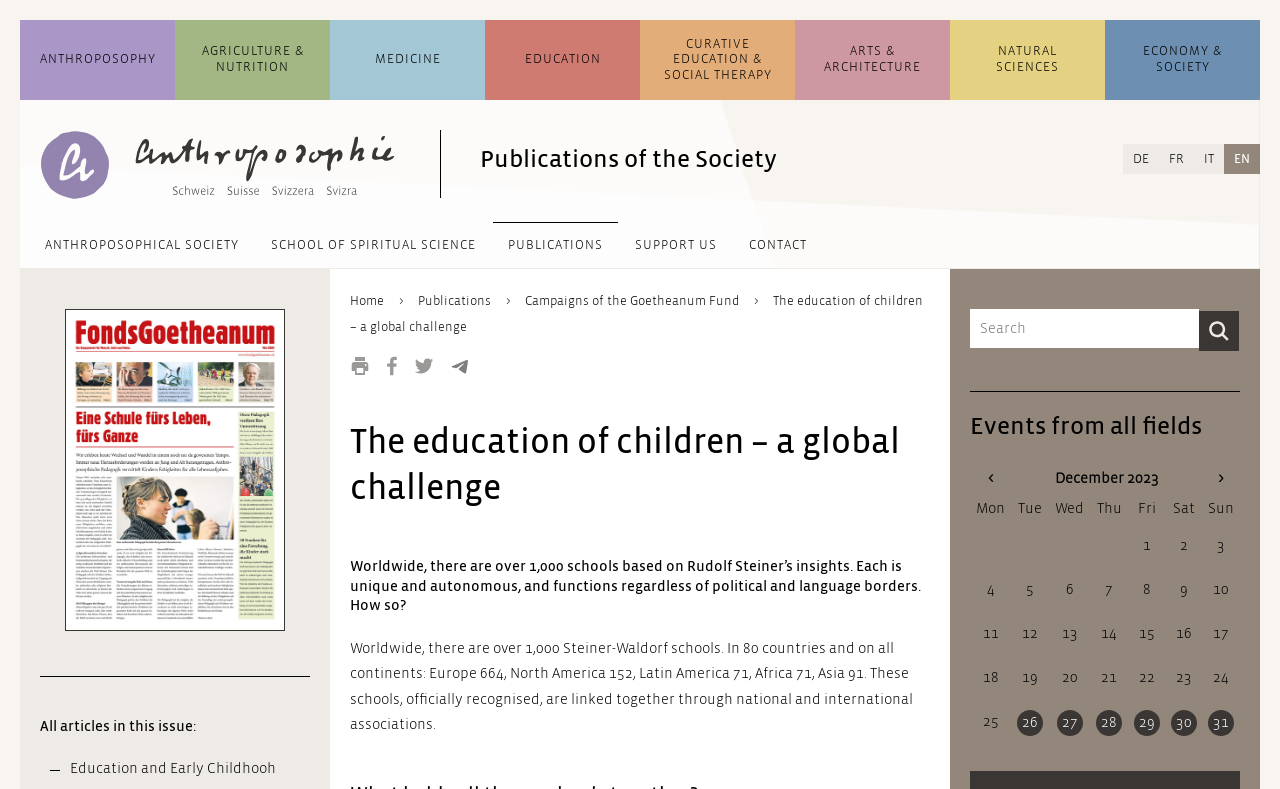Find the bounding box coordinates for the HTML element described as: "Curative Education & Social Therapy". The coordinates should consist of four float values between 0 and 1, i.e., [left, top, right, bottom].

[0.5, 0.029, 0.621, 0.123]